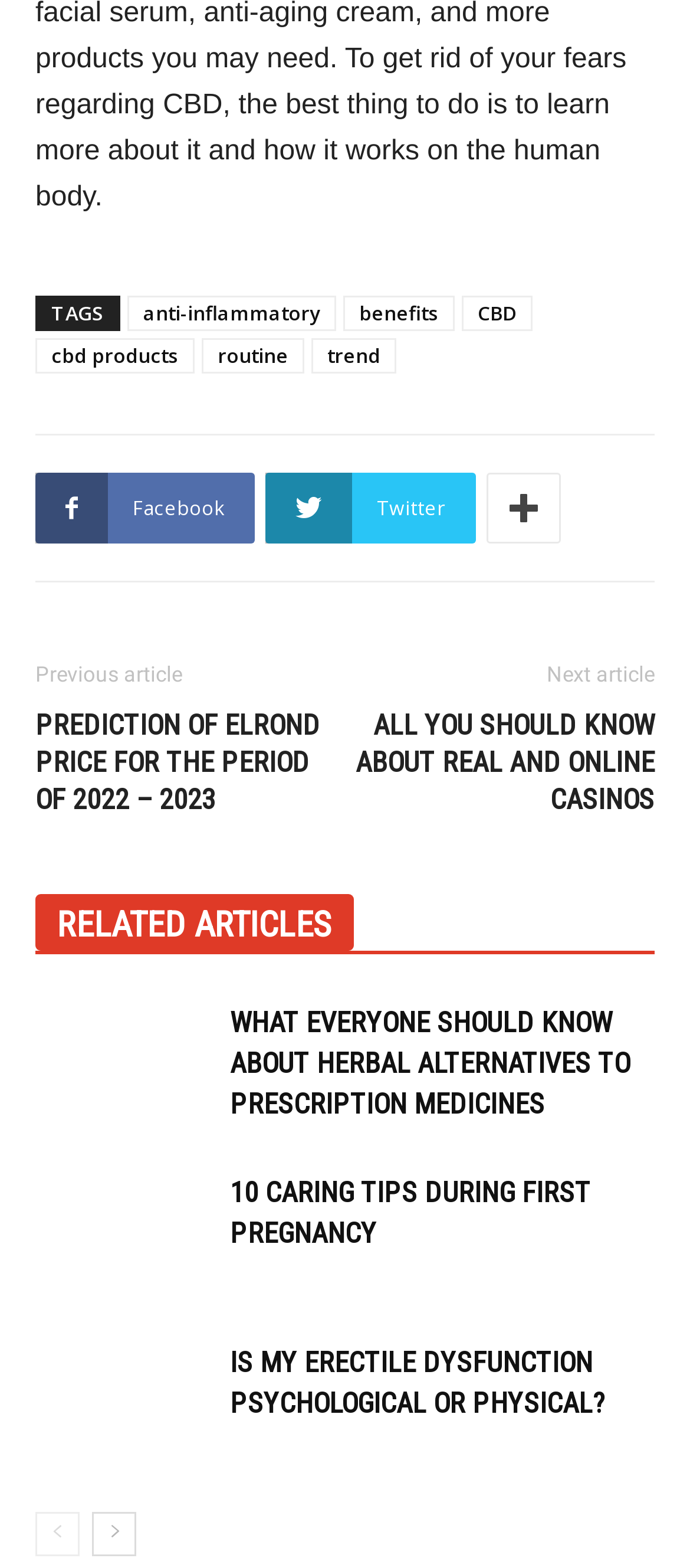How many social media links are present in the footer?
Answer briefly with a single word or phrase based on the image.

3